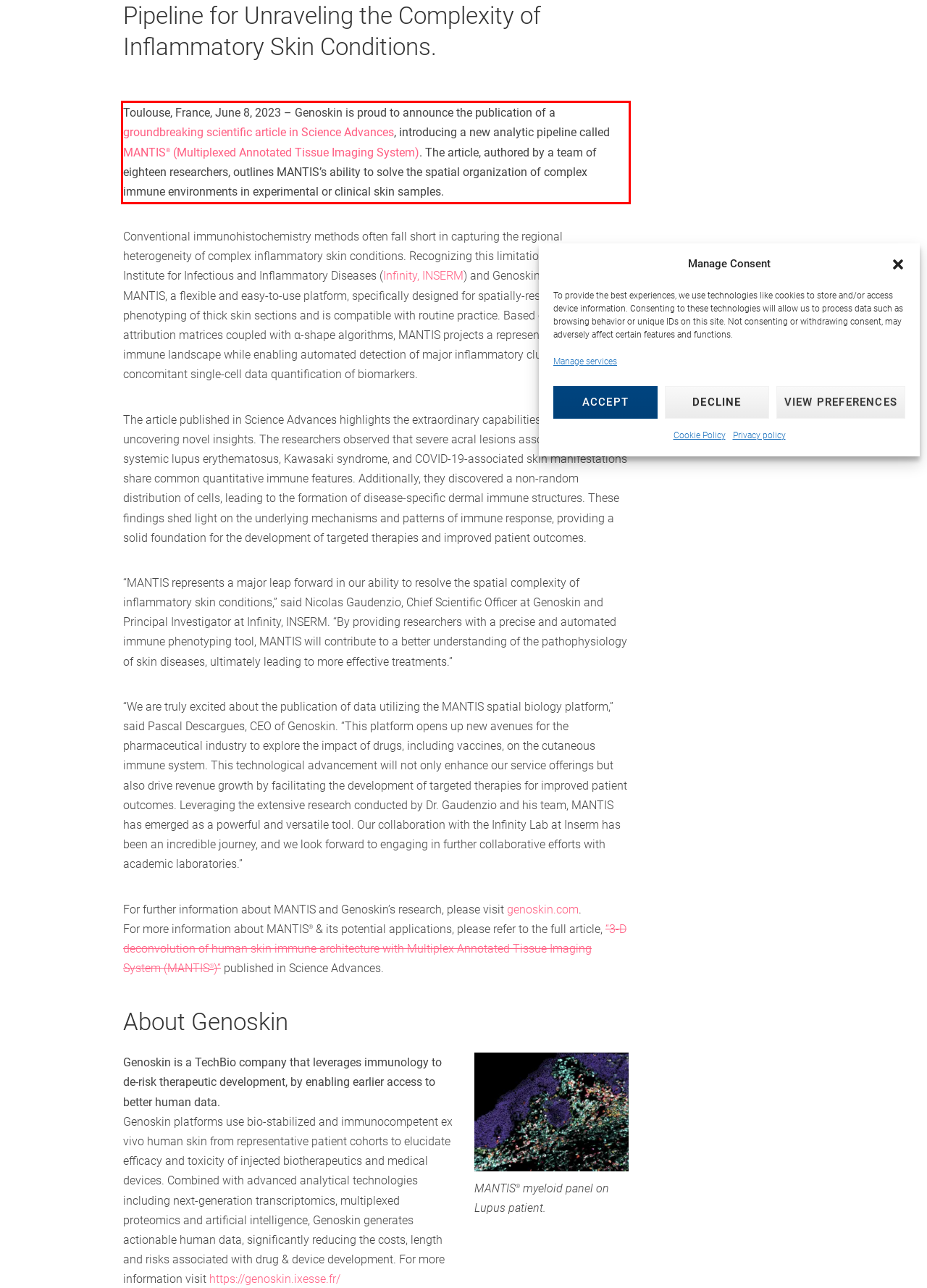From the provided screenshot, extract the text content that is enclosed within the red bounding box.

Toulouse, France, June 8, 2023 – Genoskin is proud to announce the publication of a groundbreaking scientific article in Science Advances, introducing a new analytic pipeline called MANTIS® (Multiplexed Annotated Tissue Imaging System). The article, authored by a team of eighteen researchers, outlines MANTIS’s ability to solve the spatial organization of complex immune environments in experimental or clinical skin samples.